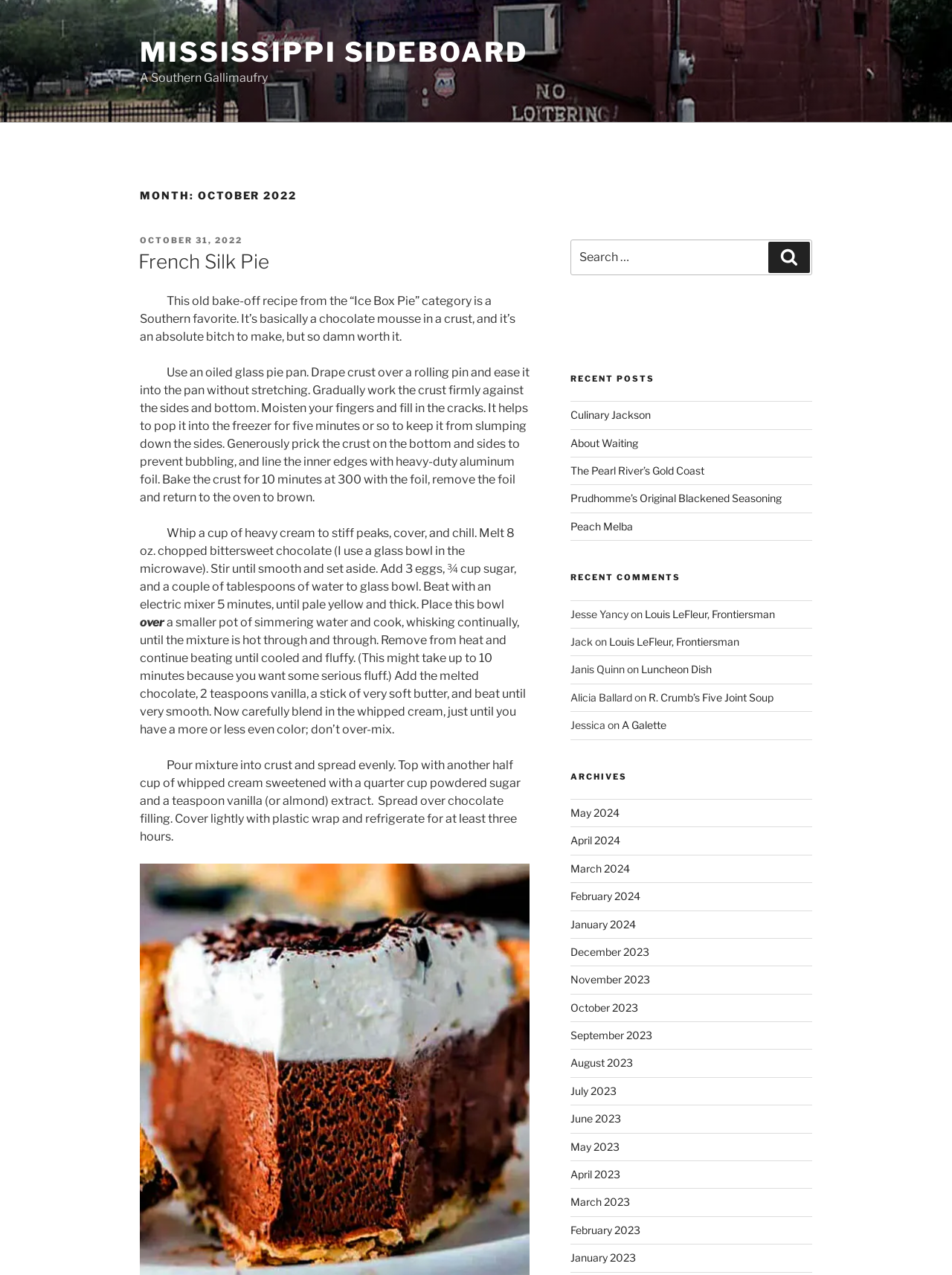Please locate the bounding box coordinates of the element that should be clicked to complete the given instruction: "View the archives for October 2023".

[0.599, 0.785, 0.67, 0.795]